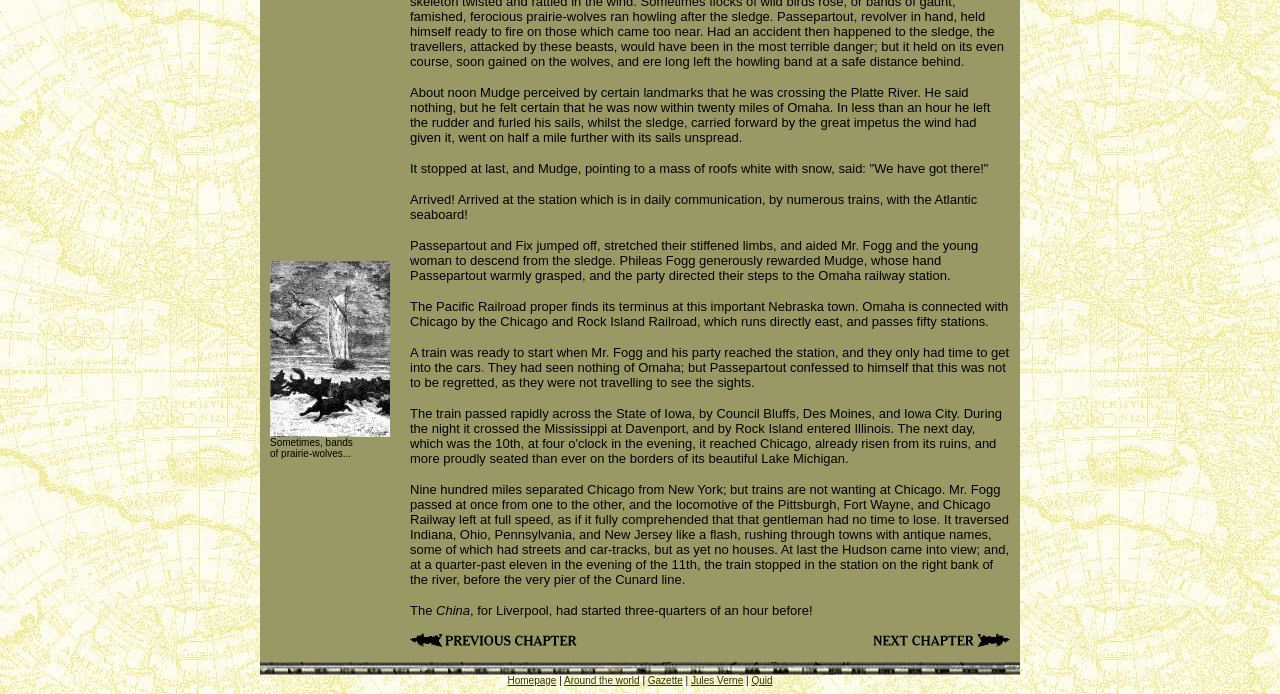Locate the bounding box coordinates of the UI element described by: "Jules Verne". The bounding box coordinates should consist of four float numbers between 0 and 1, i.e., [left, top, right, bottom].

[0.54, 0.973, 0.581, 0.988]